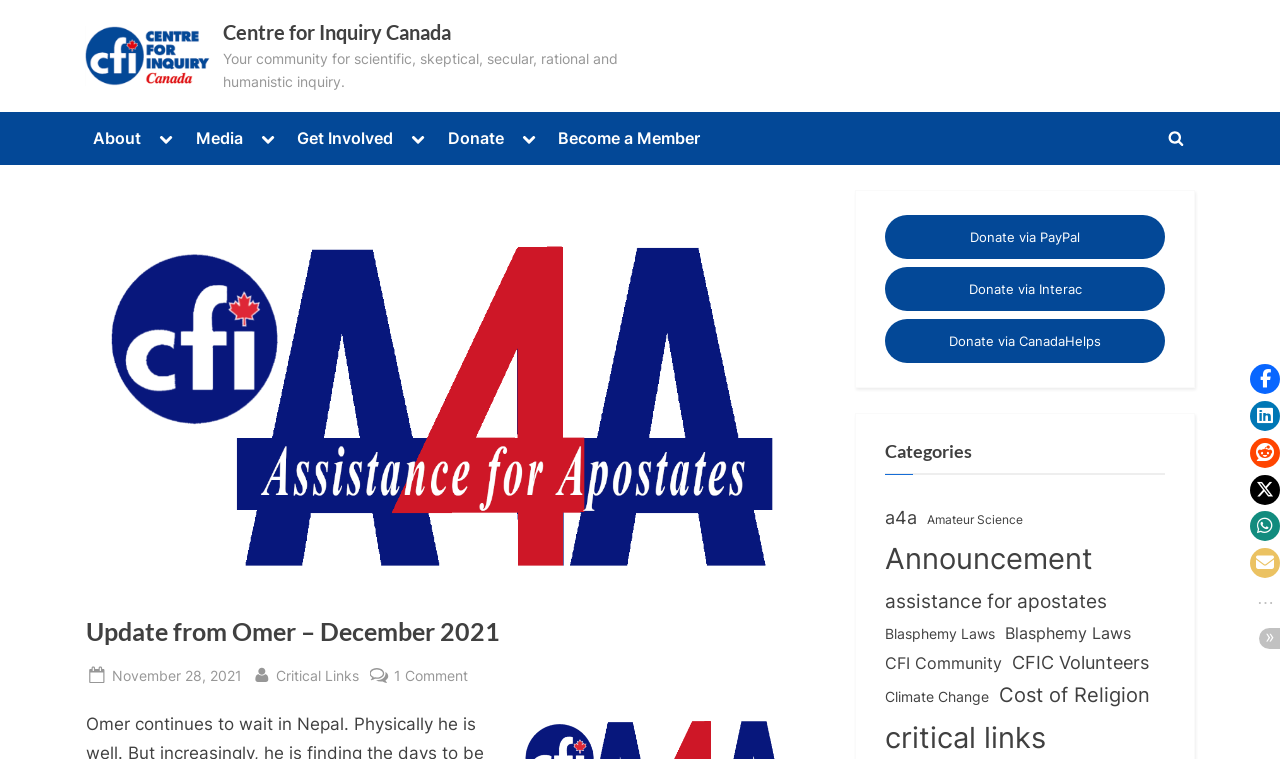How can users support the organization financially?
Using the details from the image, give an elaborate explanation to answer the question.

The webpage contains multiple links and buttons related to donations, such as 'Donate to CFIC', 'CanadaHelps', 'PayPal', and 'Interac Transfer', which suggest that users can support the organization financially through donations.